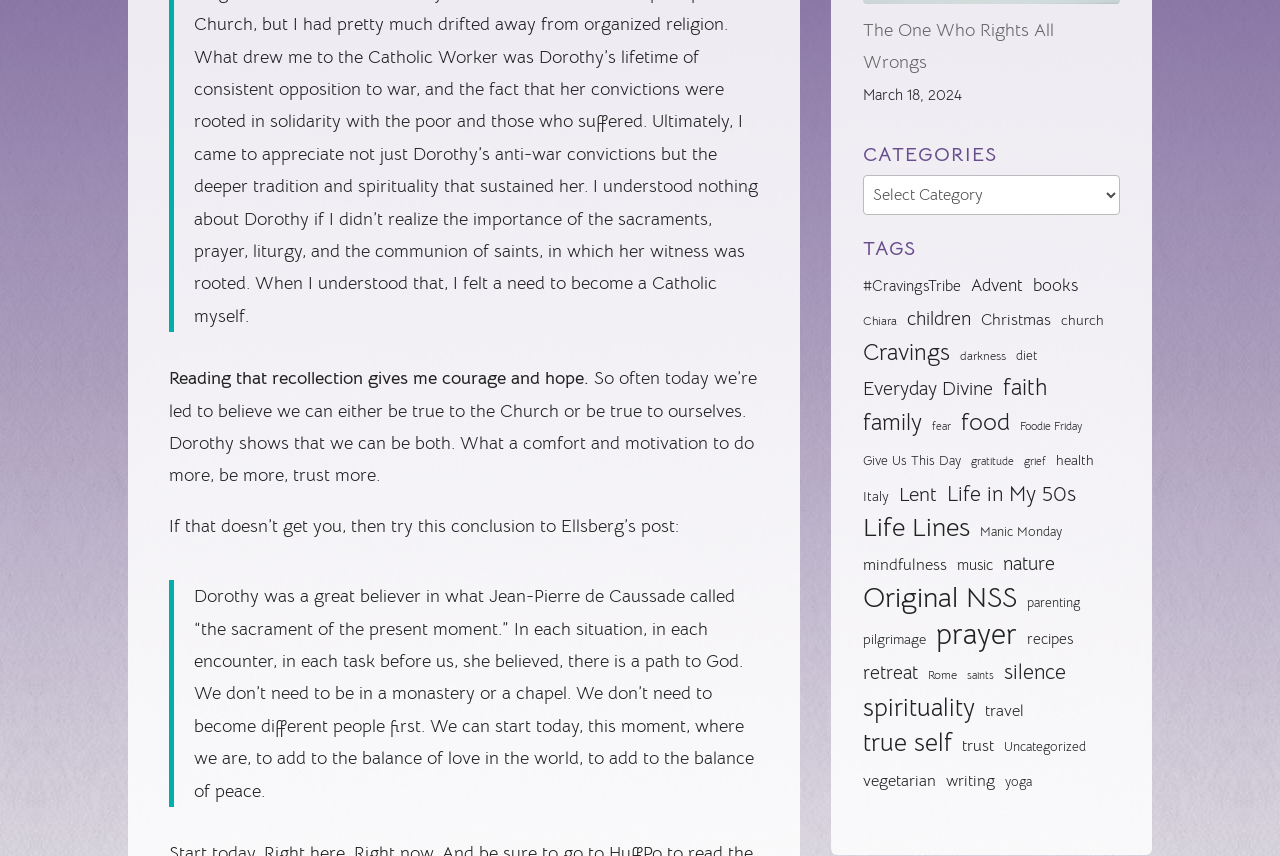Calculate the bounding box coordinates for the UI element based on the following description: "health". Ensure the coordinates are four float numbers between 0 and 1, i.e., [left, top, right, bottom].

[0.825, 0.52, 0.855, 0.558]